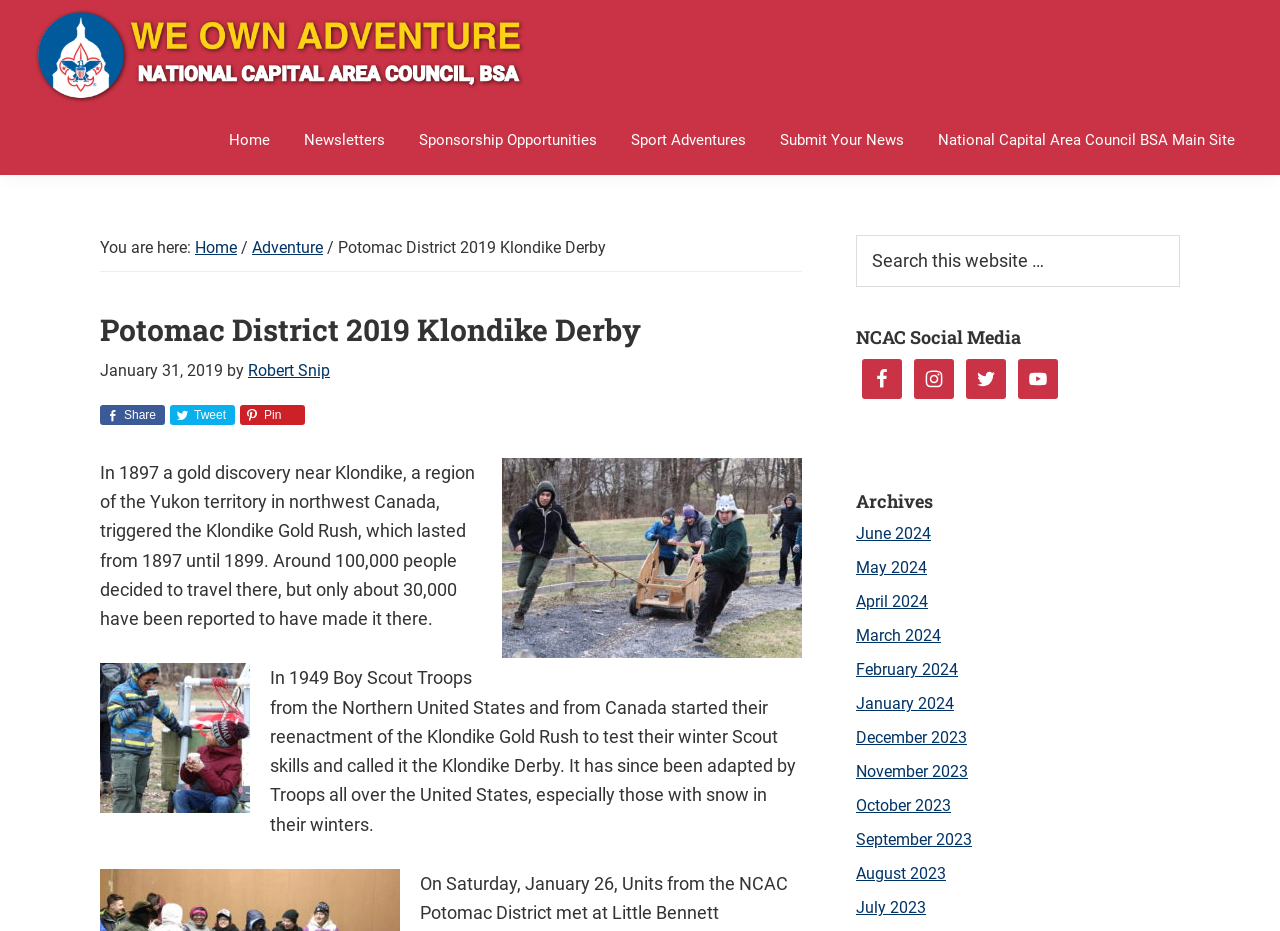What is the name of the author of the article?
Based on the image content, provide your answer in one word or a short phrase.

Robert Snip